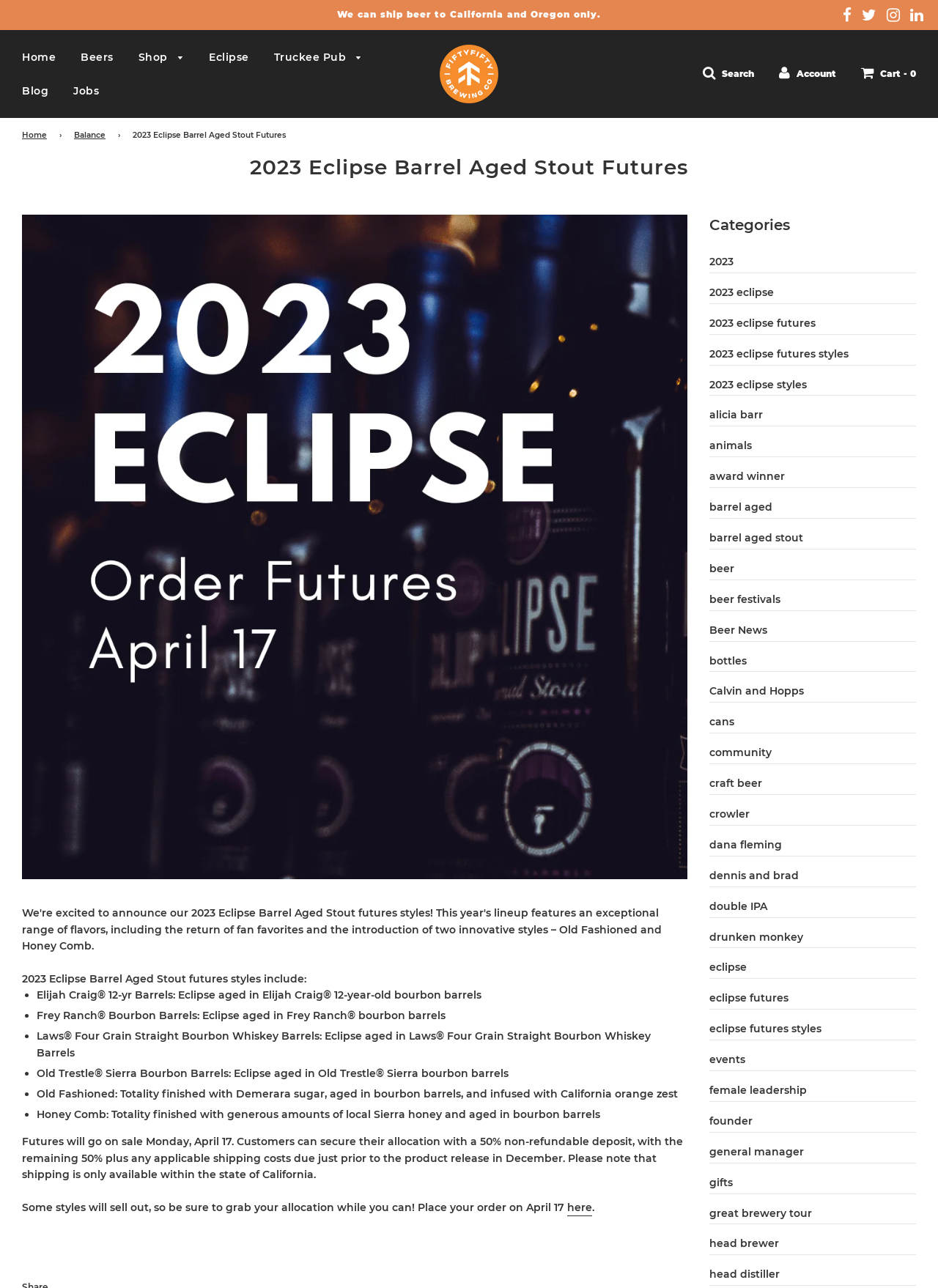Refer to the image and provide a thorough answer to this question:
What is the brewery's shipping policy?

The shipping policy is mentioned in the static text 'We can ship beer to California and Oregon only.' at the top of the webpage, indicating that the brewery only ships to these two states.